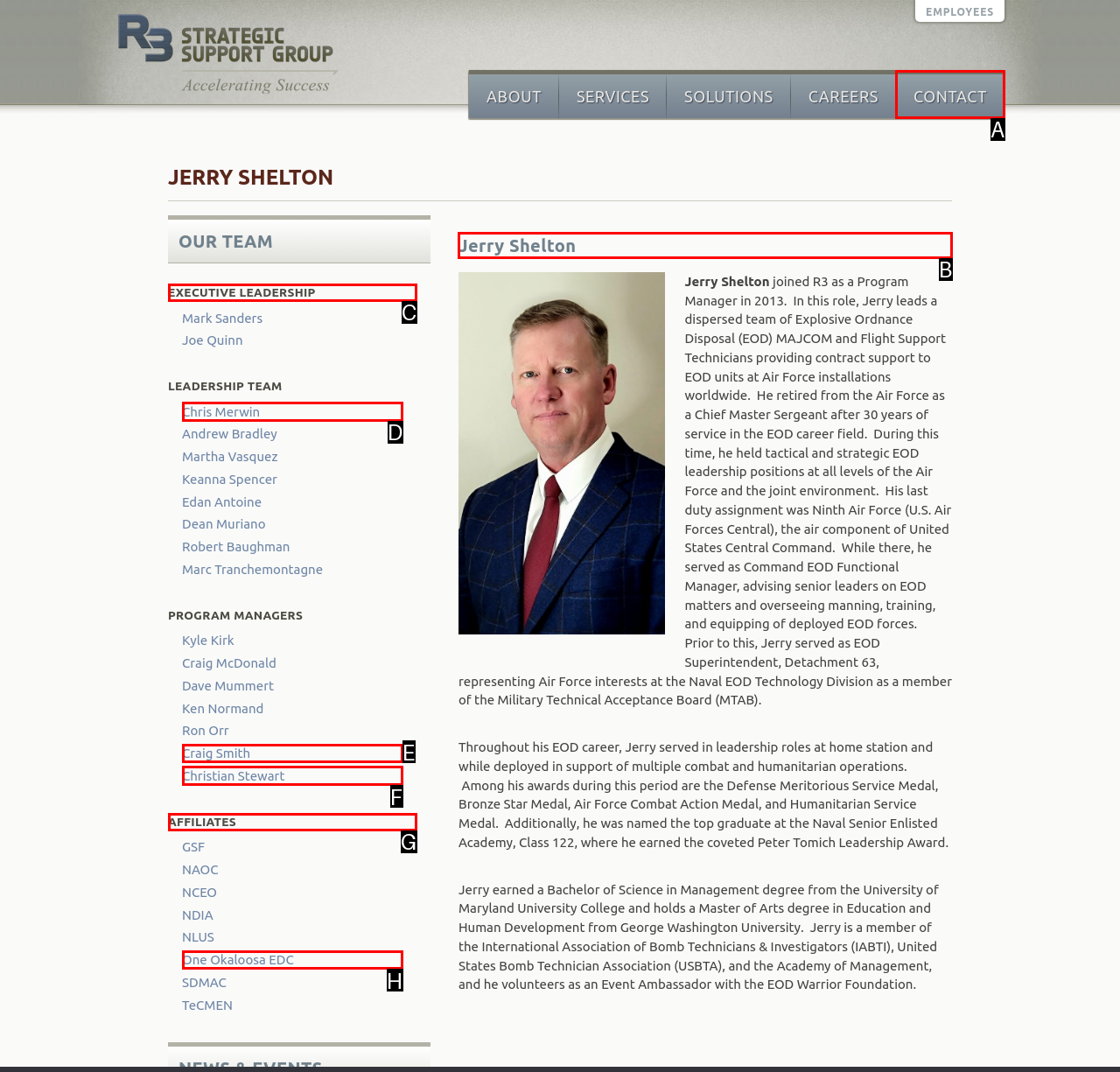Select the appropriate HTML element that needs to be clicked to execute the following task: View Jerry Shelton's profile. Respond with the letter of the option.

B